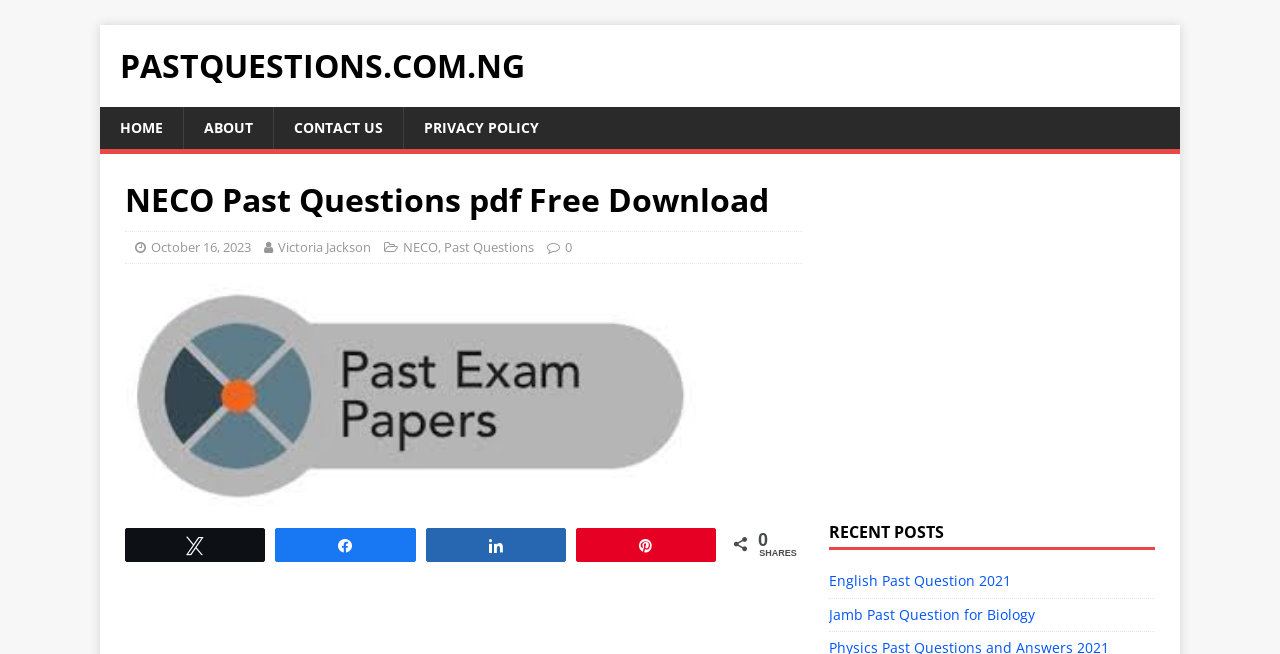Identify the bounding box coordinates of the area you need to click to perform the following instruction: "click the '湘ICP备19022612号-2' link".

None